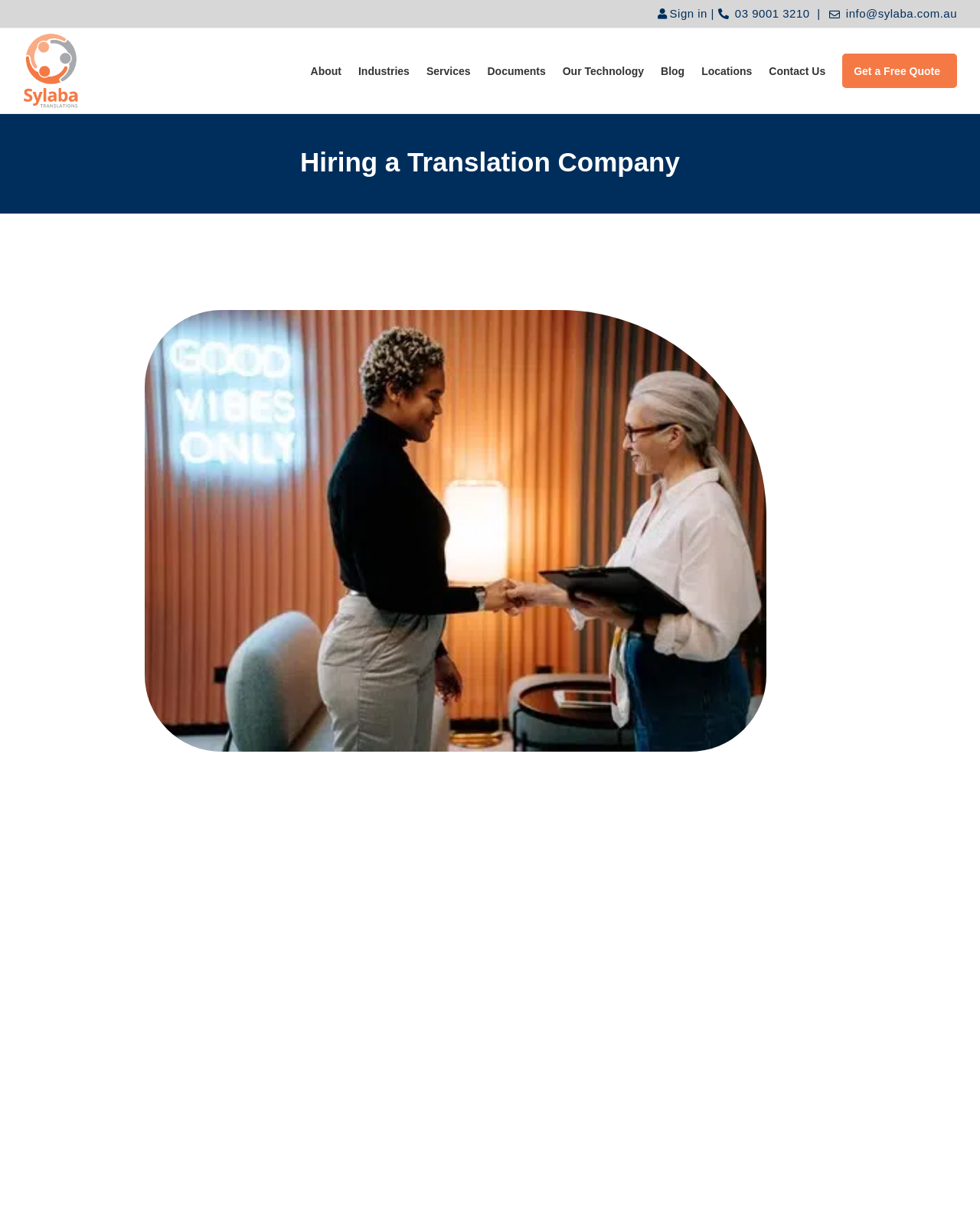Point out the bounding box coordinates of the section to click in order to follow this instruction: "Click on Sign in".

[0.683, 0.006, 0.722, 0.016]